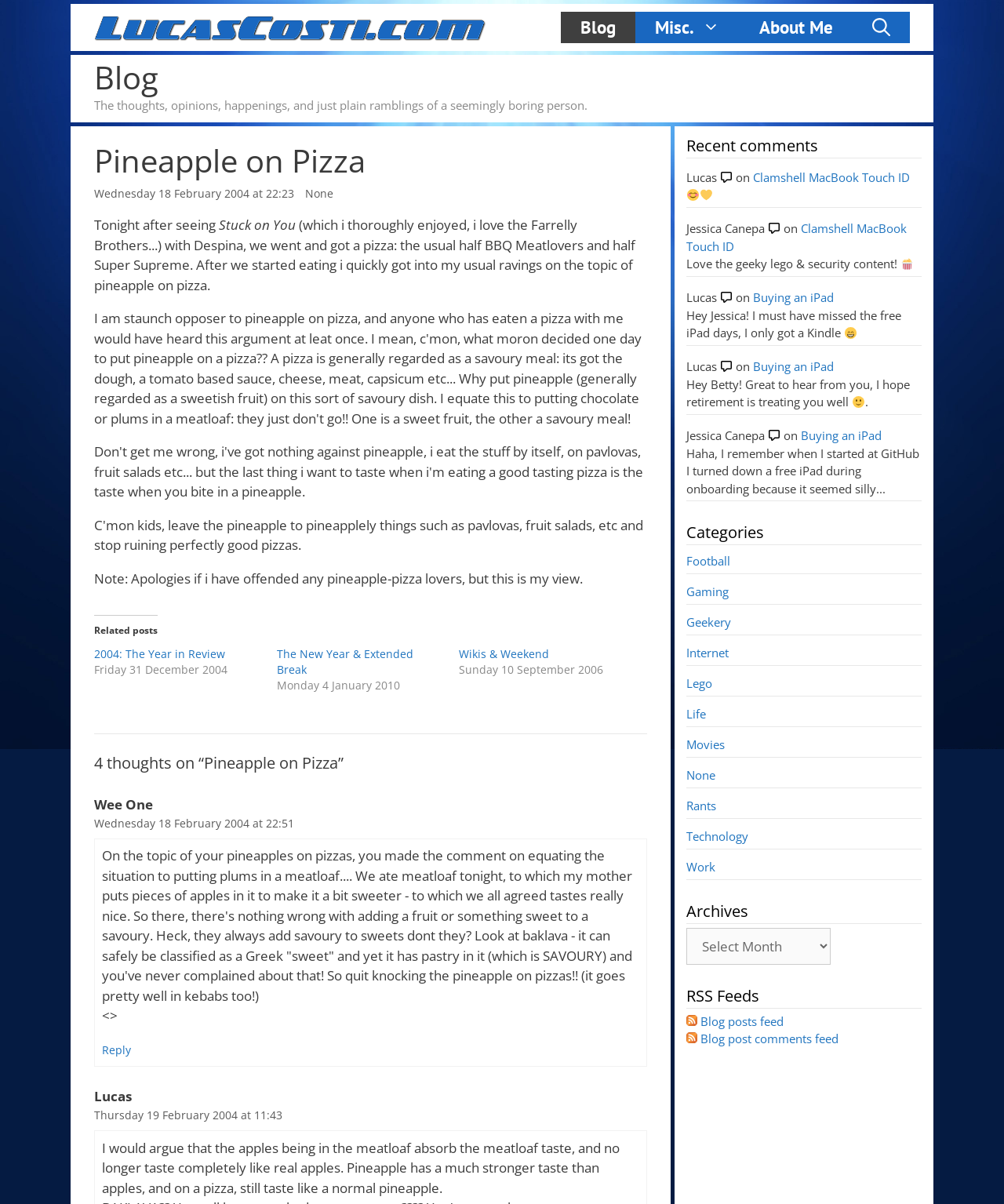Please identify the bounding box coordinates of the element I should click to complete this instruction: 'Read the 'Pineapple on Pizza' article'. The coordinates should be given as four float numbers between 0 and 1, like this: [left, top, right, bottom].

[0.094, 0.118, 0.645, 0.149]